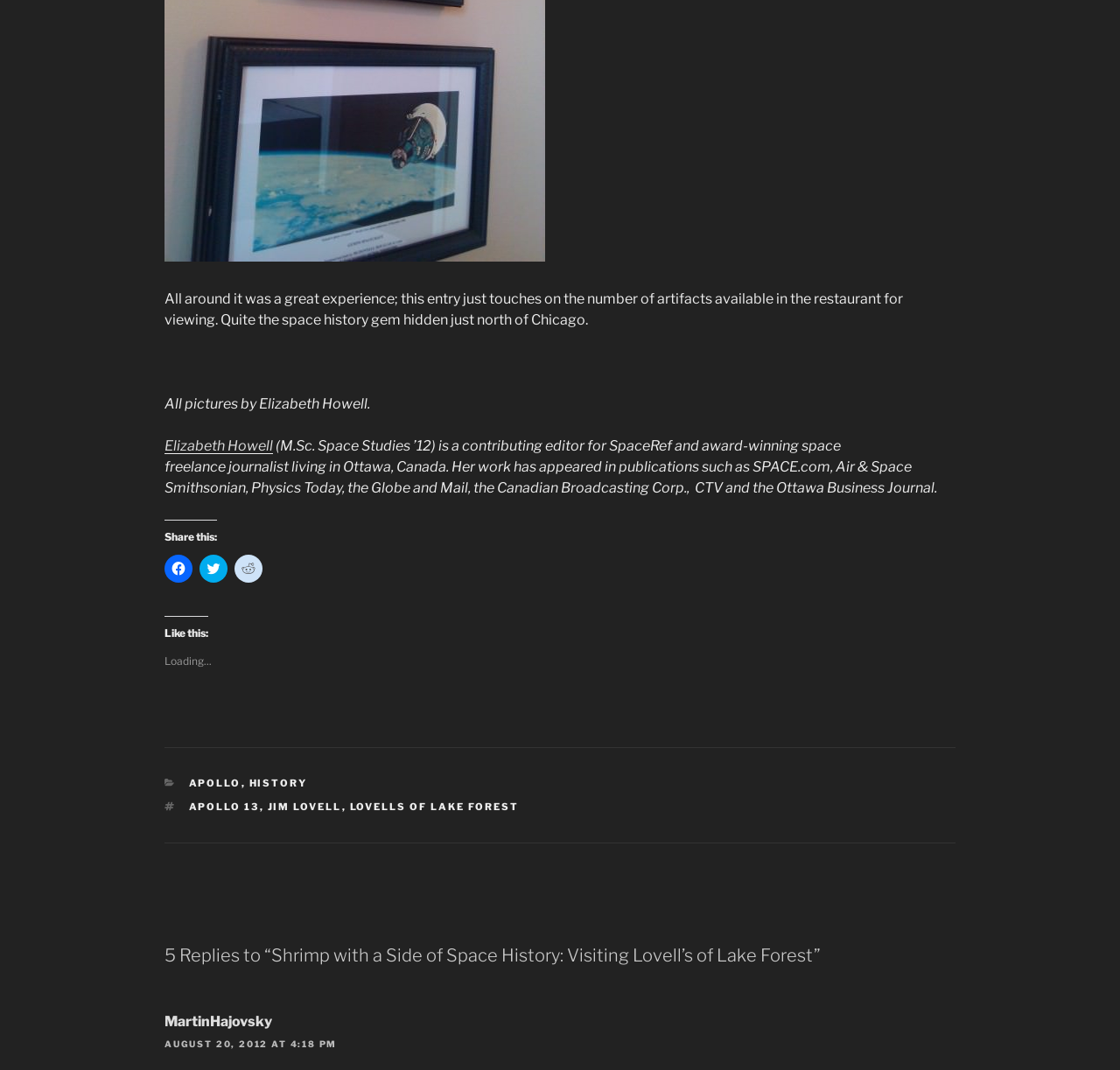What is the category of the article 'APOLLO'?
Answer with a single word or phrase by referring to the visual content.

CATEGORIES